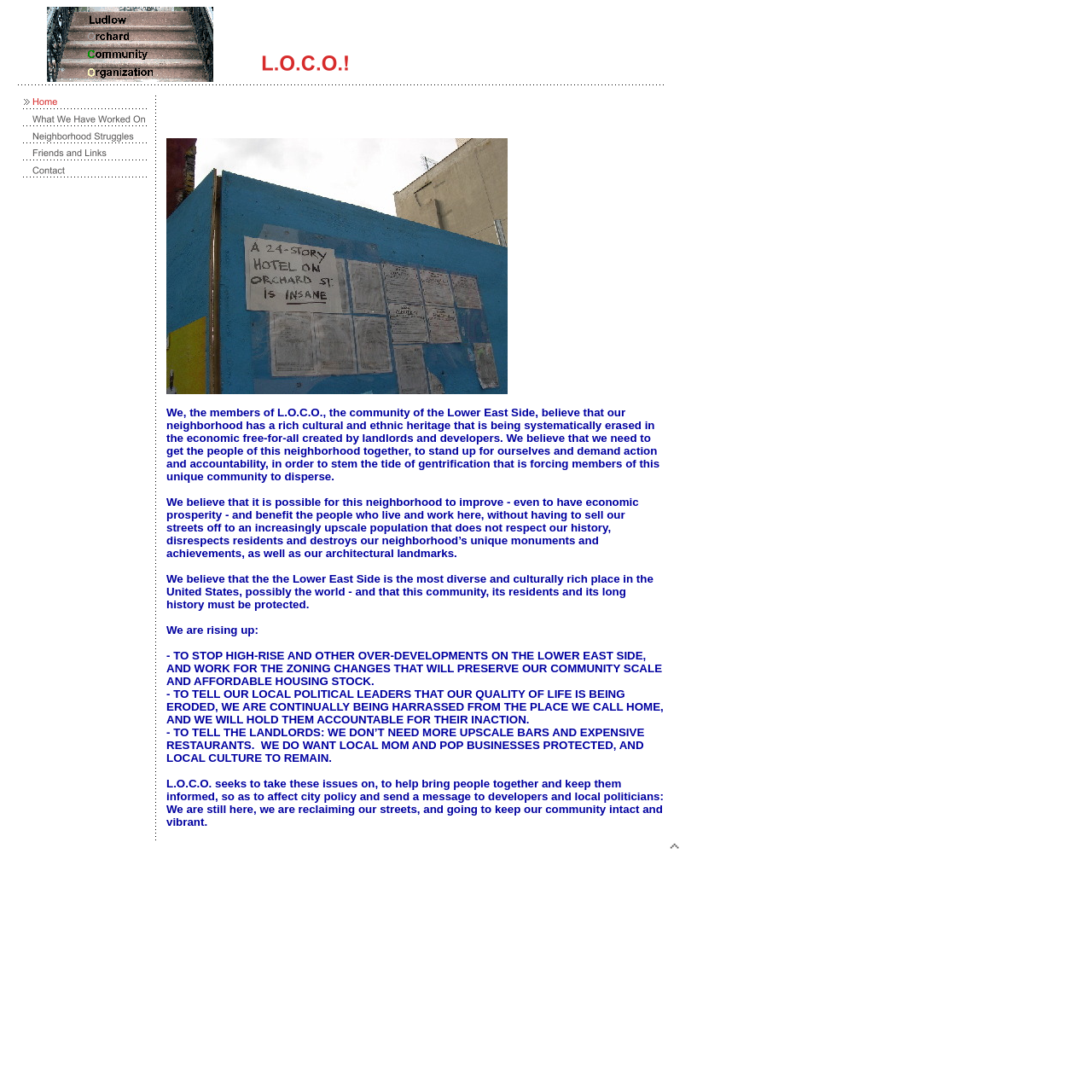What is the main issue that L.O.C.O. is fighting against?
Refer to the image and give a detailed answer to the question.

The main issue that L.O.C.O. is fighting against can be inferred from the text on the webpage, which mentions 'stem the tide of gentrification' and 'stop high-rise and other over-developments'.